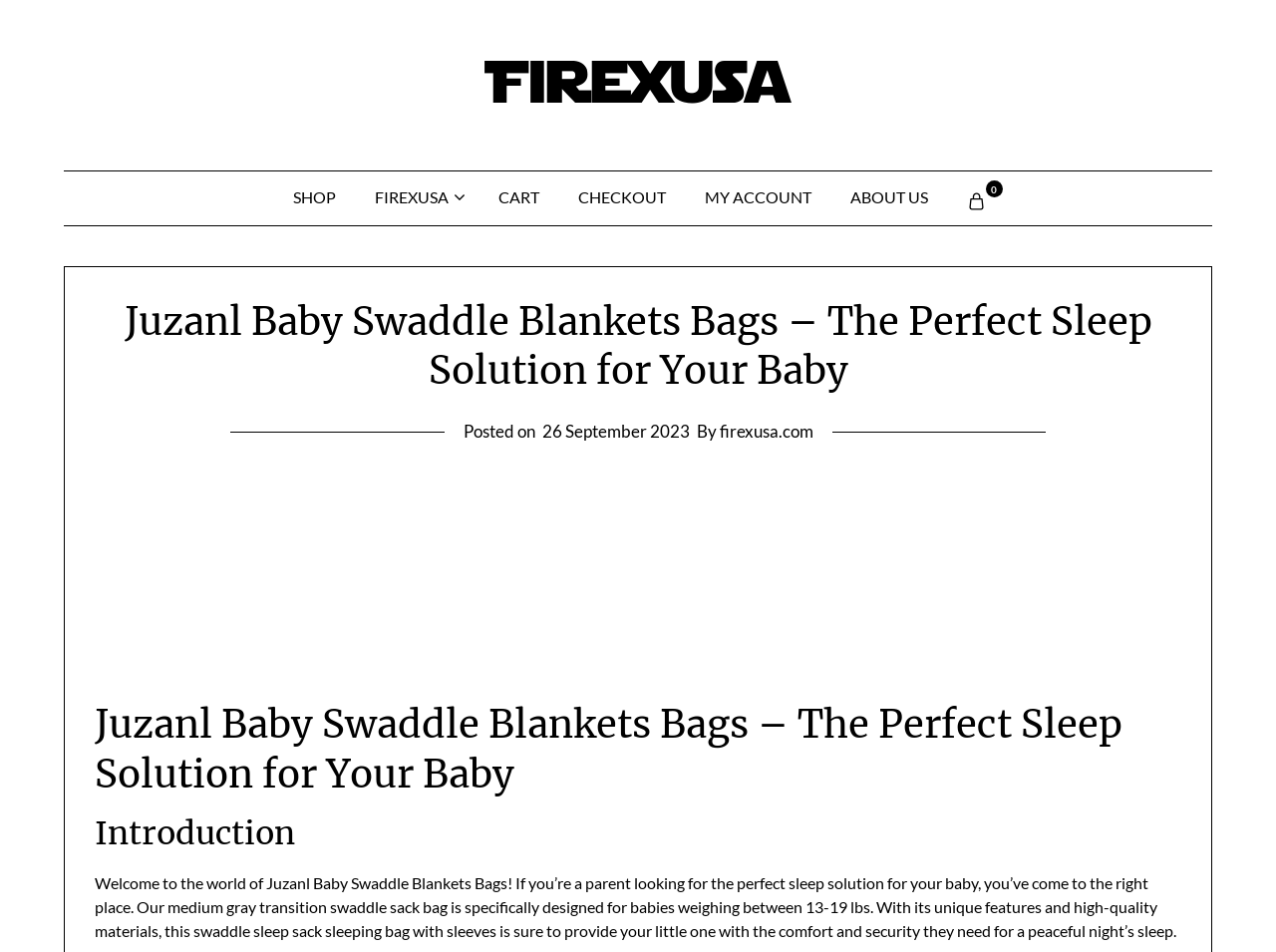Create an elaborate caption that covers all aspects of the webpage.

The webpage is about Juzanl Baby Swaddle Blankets Bags, a sleep solution for babies. At the top left, there is a logo image with the text "firexusa" next to it. Below the logo, there are five navigation links: "SHOP", "FIREXUSA", "CART", "CHECKOUT", and "MY ACCOUNT", followed by "ABOUT US" at the top right.

The main content of the webpage is divided into two sections. The first section has a heading that reads "Juzanl Baby Swaddle Blankets Bags – The Perfect Sleep Solution for Your Baby" and a subheading "Posted on 26 September 2023" by "firexusa.com". 

The second section has another heading with the same title as the first section, followed by a subheading "Introduction". Below the introduction, there is a paragraph of text that describes the product, mentioning its features, high-quality materials, and the weight range of babies it is suitable for.

There are no other images on the page besides the logo image at the top. The overall layout is organized, with clear headings and concise text.